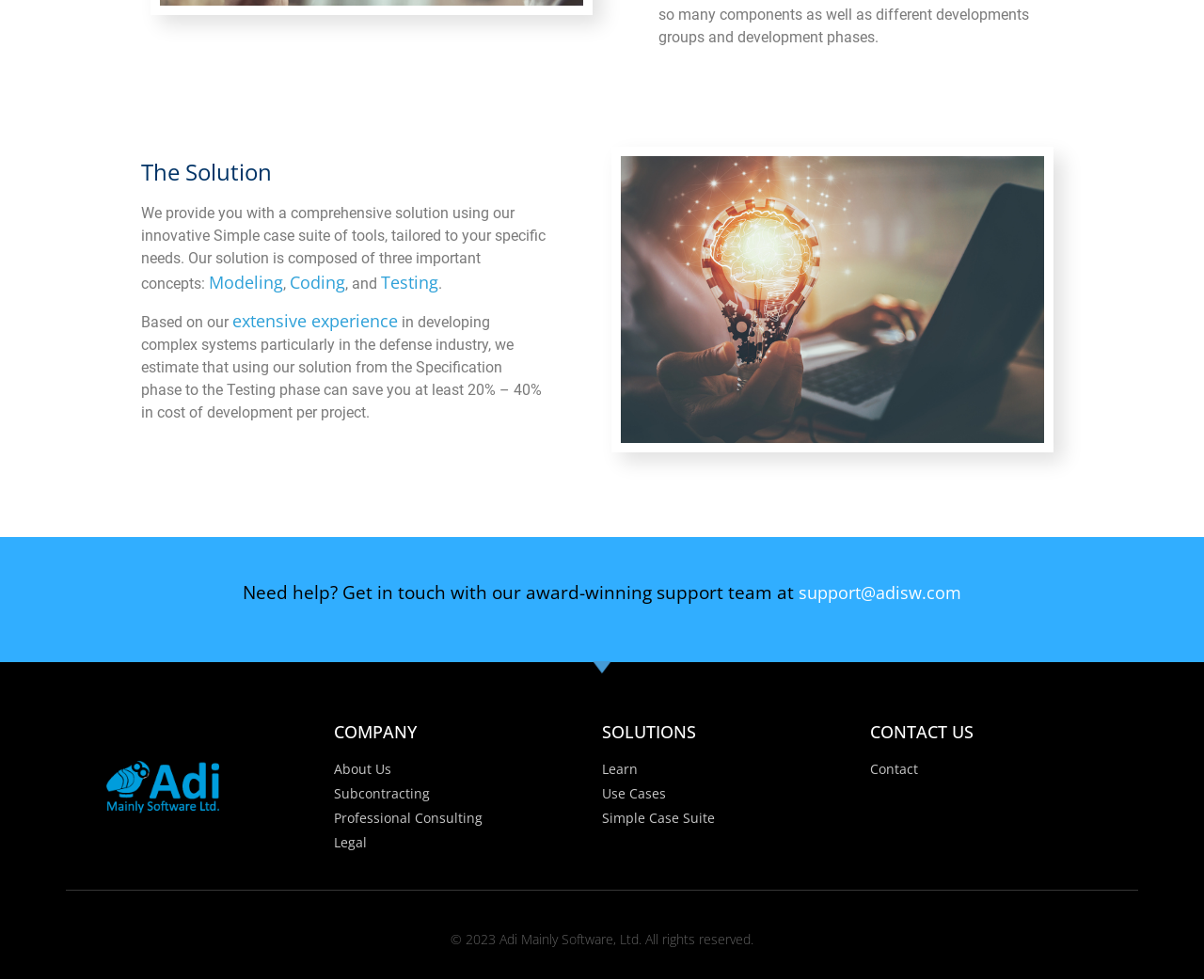Identify the bounding box coordinates of the specific part of the webpage to click to complete this instruction: "Contact us".

[0.723, 0.774, 0.945, 0.794]